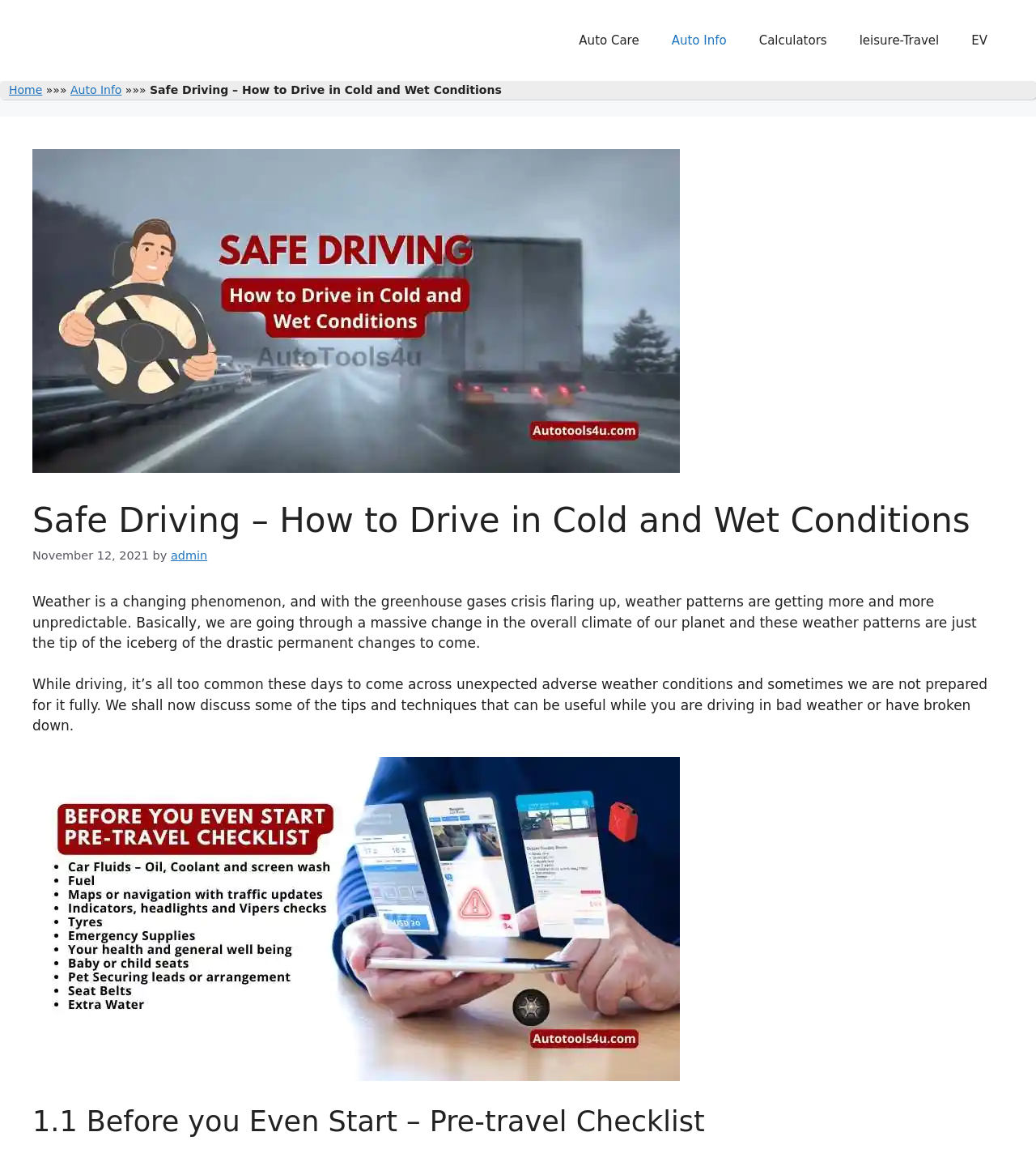What is the main topic of this webpage?
Can you provide a detailed and comprehensive answer to the question?

The main topic of this webpage can be determined by looking at the title 'Safe Driving – How to Drive in Cold and Wet Conditions' and the content of the webpage, which discusses tips and techniques for driving in bad weather.